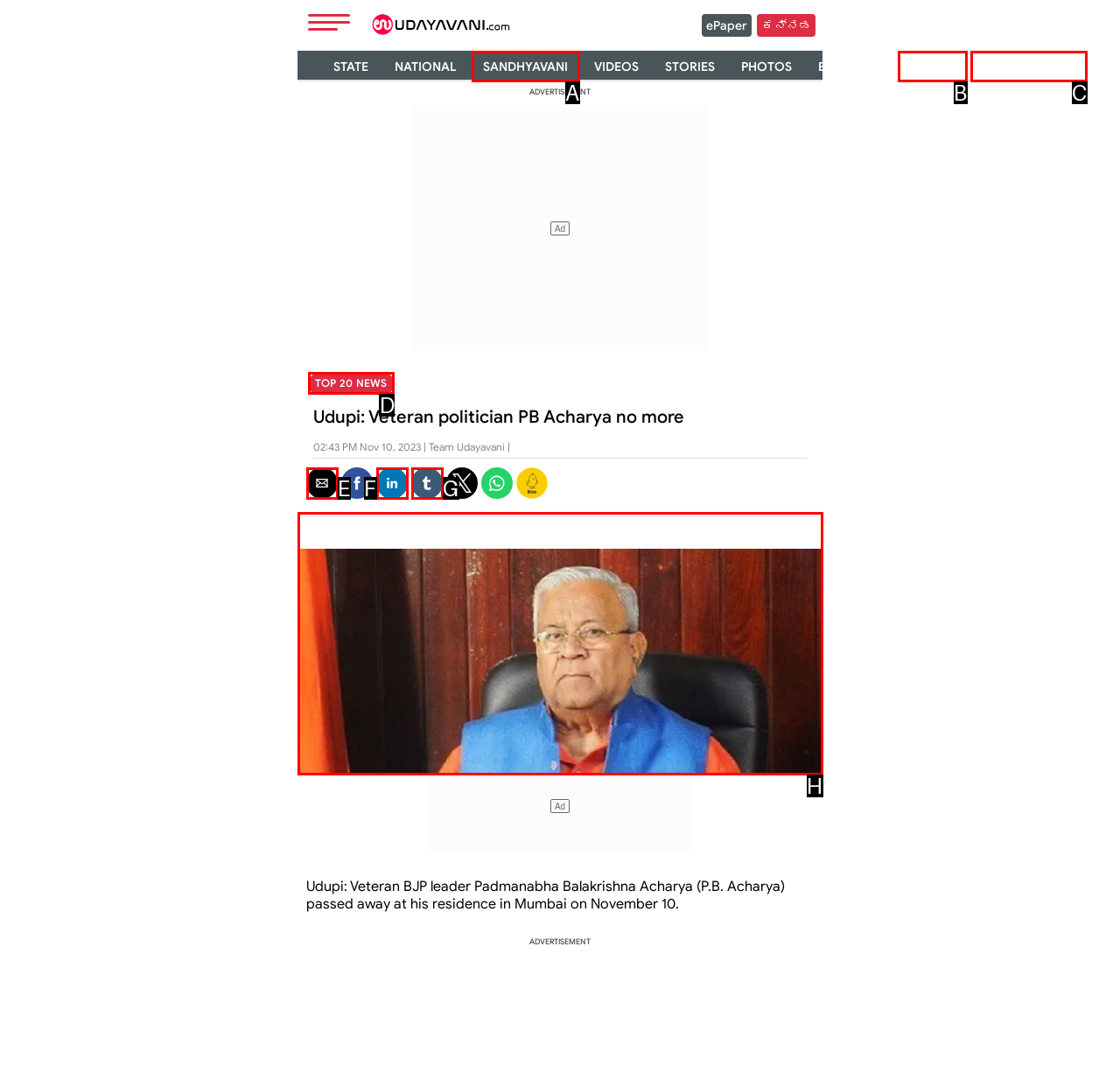Determine which element should be clicked for this task: Read the top 20 news
Answer with the letter of the selected option.

D